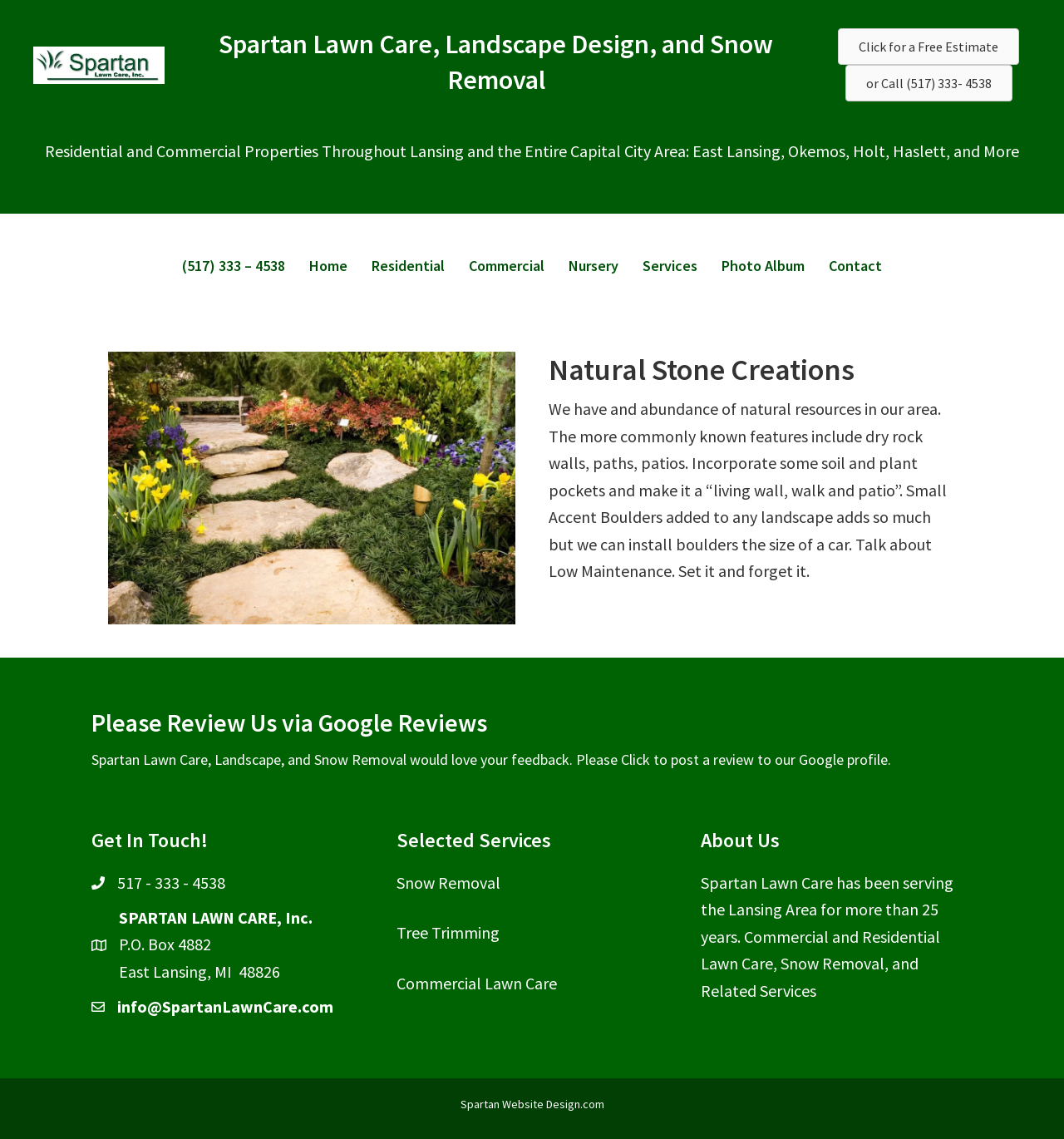Kindly determine the bounding box coordinates of the area that needs to be clicked to fulfill this instruction: "Navigate to Residential page".

[0.338, 0.217, 0.429, 0.25]